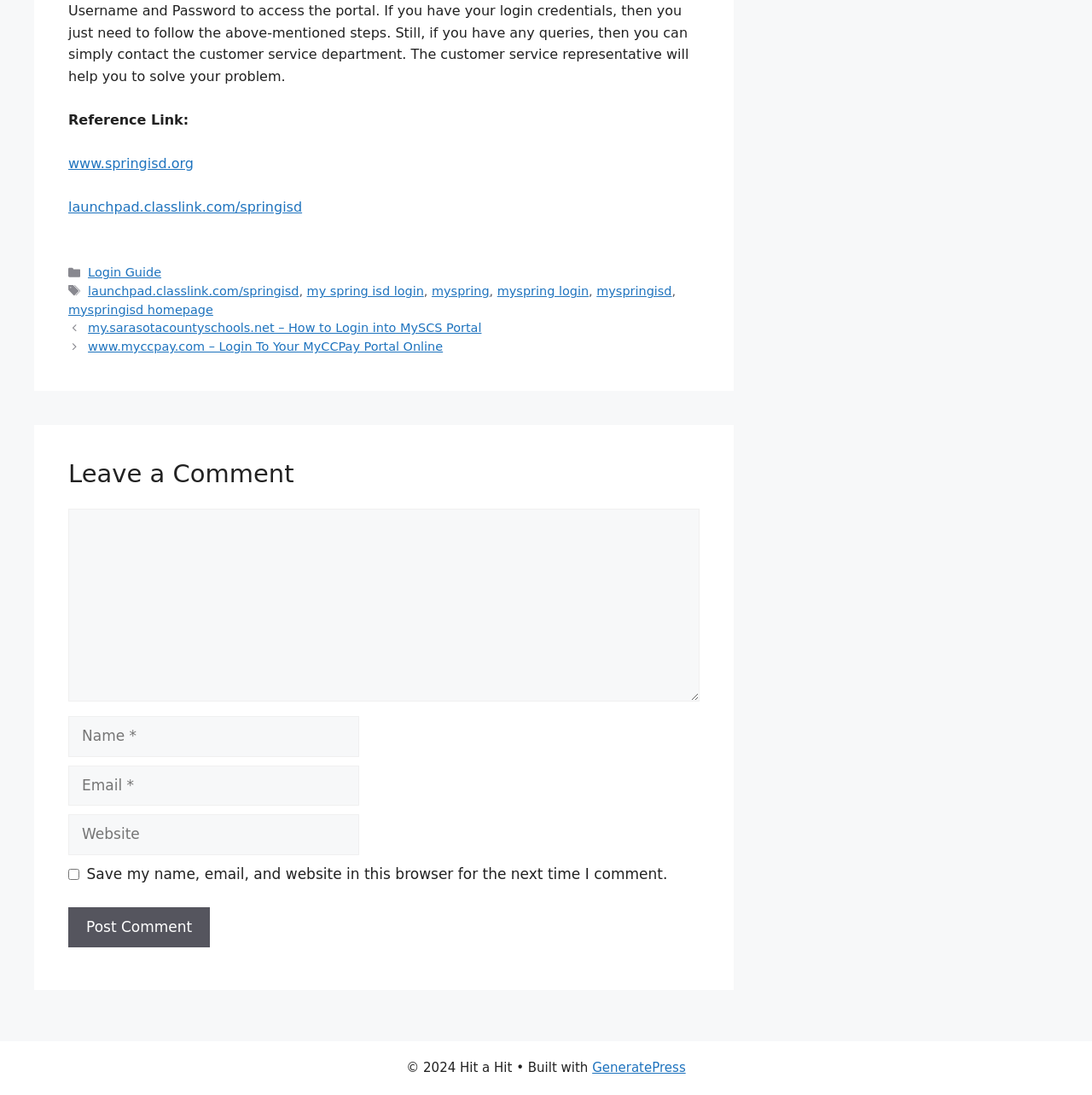What is the label of the first link?
Carefully analyze the image and provide a thorough answer to the question.

The first link on the webpage has a label 'Reference Link:' which is a StaticText element with bounding box coordinates [0.062, 0.102, 0.173, 0.117].